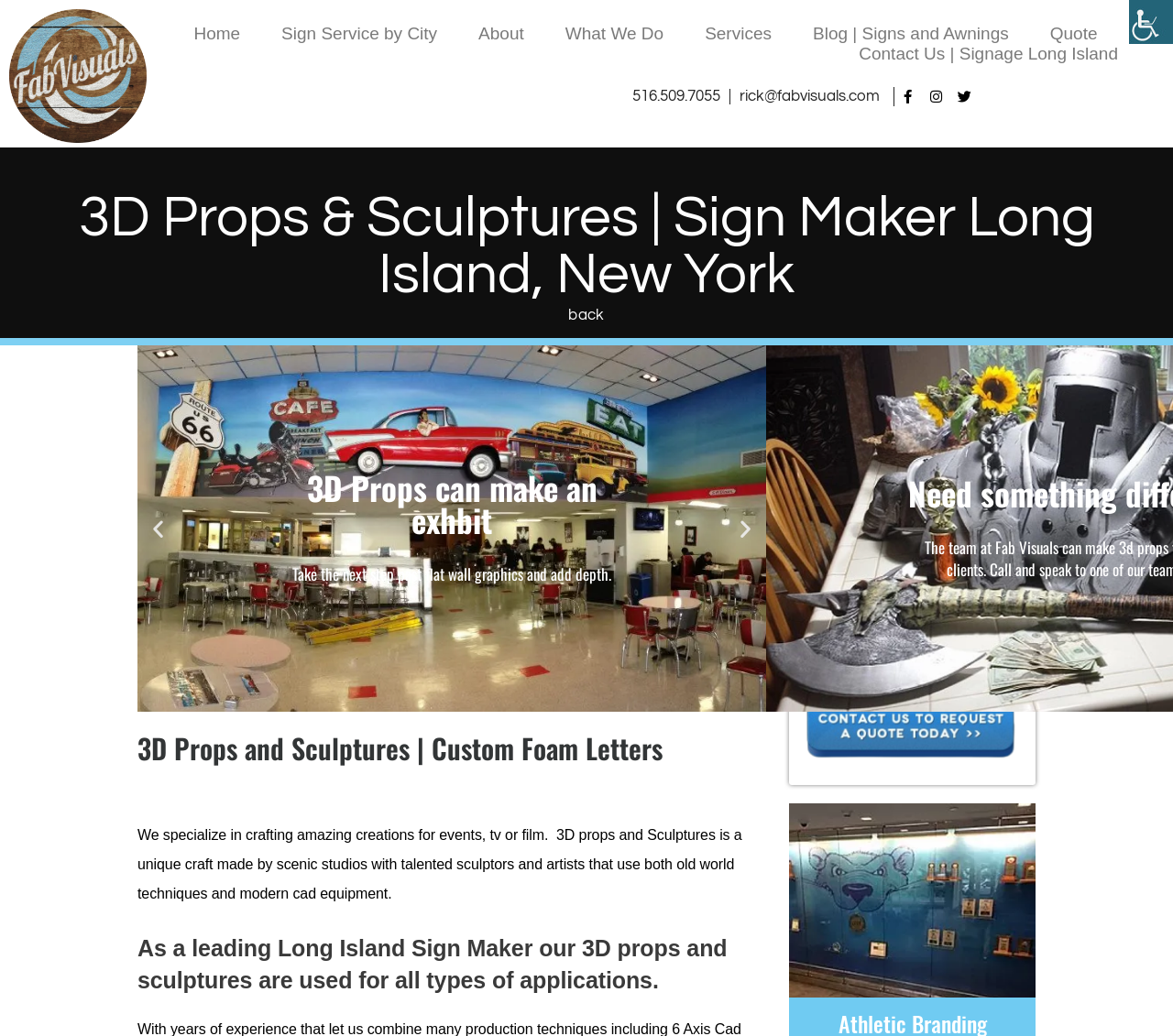Identify the bounding box of the UI element described as follows: "Sign Service by City". Provide the coordinates as four float numbers in the range of 0 to 1 [left, top, right, bottom].

[0.24, 0.023, 0.373, 0.042]